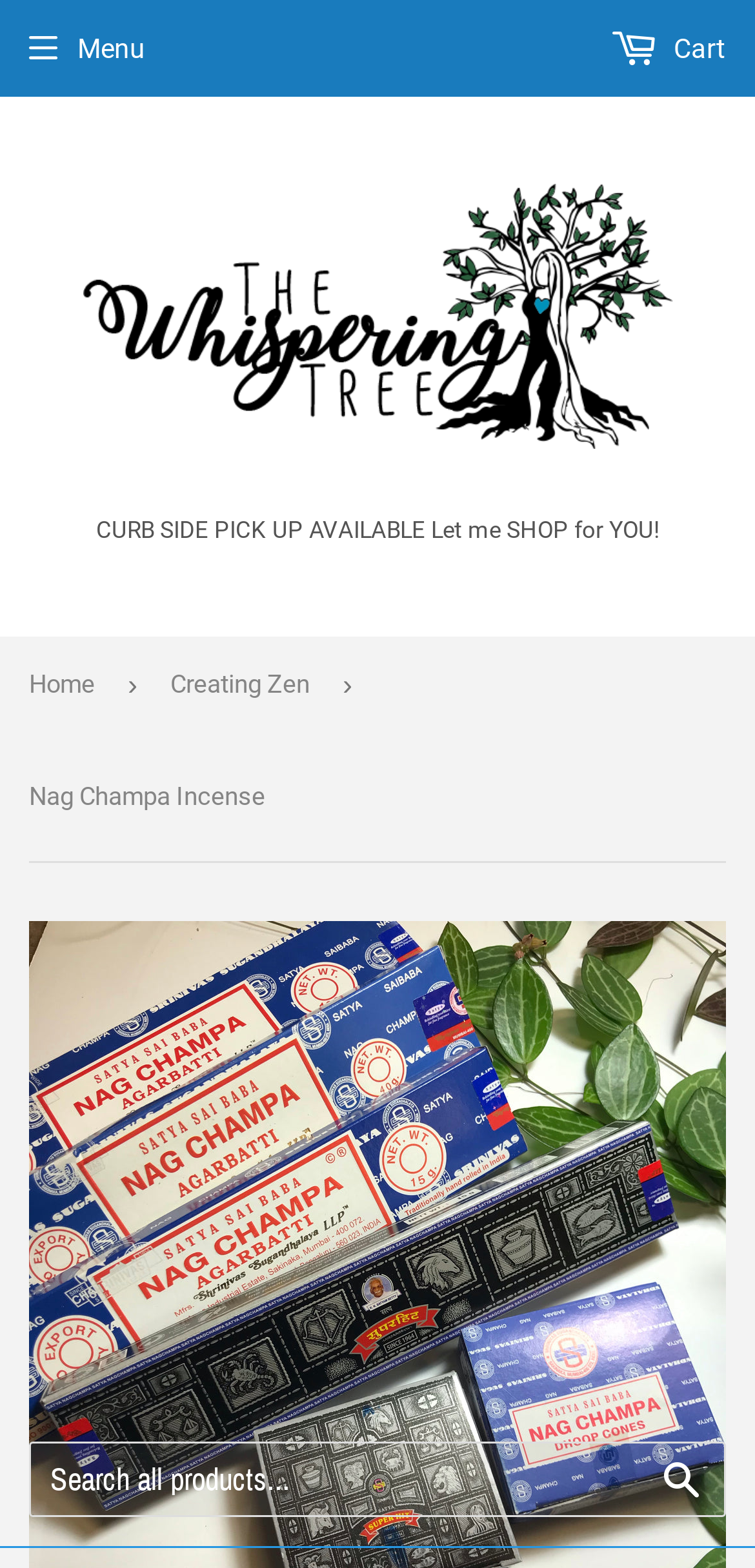What is the purpose of the search box?
Look at the webpage screenshot and answer the question with a detailed explanation.

I found a searchbox element with the placeholder text 'Search all products...' at coordinates [0.038, 0.92, 0.962, 0.968]. This search box is likely to be used to search for products on the webpage.